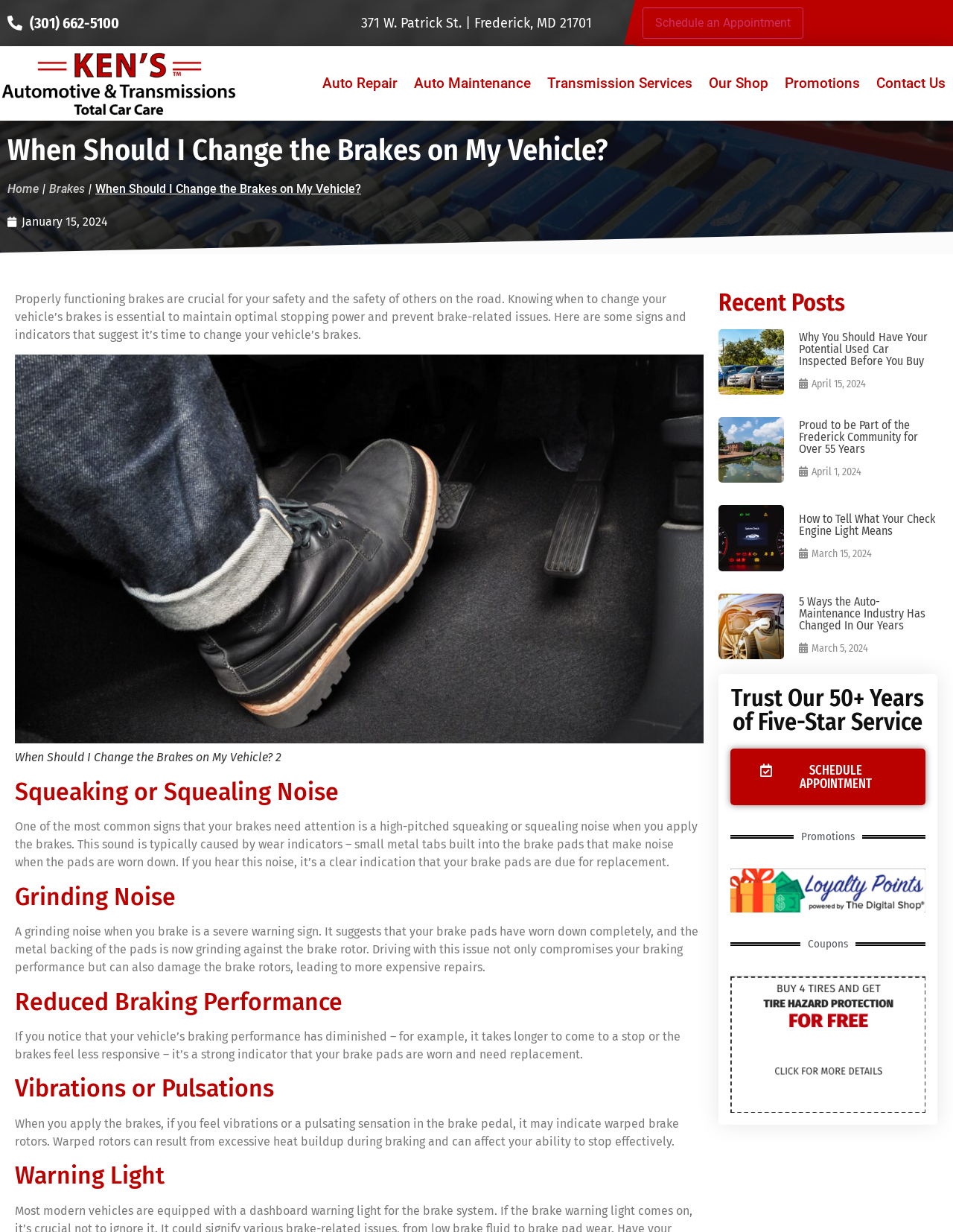Bounding box coordinates must be specified in the format (top-left x, top-left y, bottom-right x, bottom-right y). All values should be floating point numbers between 0 and 1. What are the bounding box coordinates of the UI element described as: Brakes

[0.052, 0.146, 0.089, 0.161]